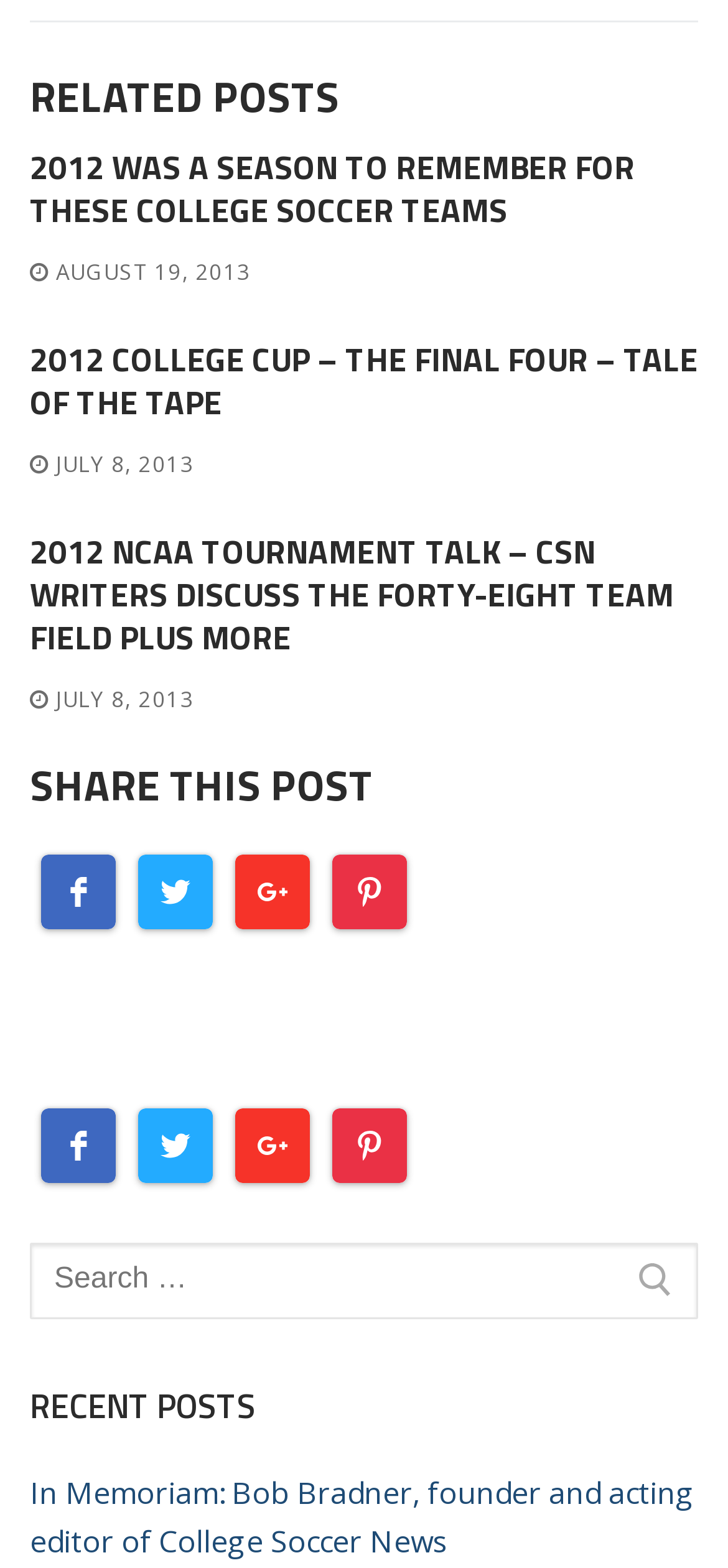Locate the bounding box coordinates of the clickable element to fulfill the following instruction: "Click on the '2012 WAS A SEASON TO REMEMBER FOR THESE COLLEGE SOCCER TEAMS' link". Provide the coordinates as four float numbers between 0 and 1 in the format [left, top, right, bottom].

[0.041, 0.091, 0.872, 0.15]